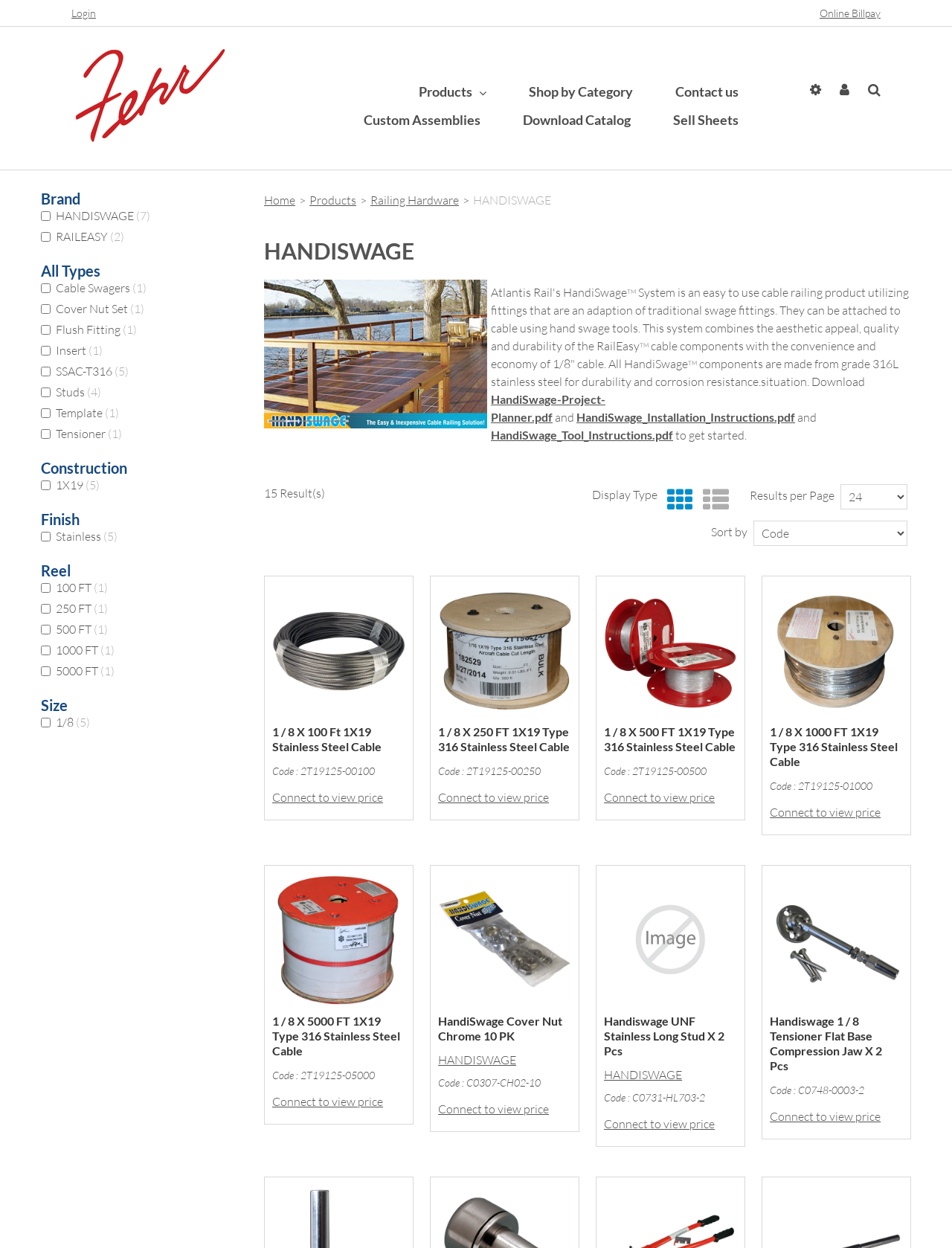Offer a comprehensive description of the webpage’s content and structure.

The webpage is for HANDISWAGE, a company that specializes in cable railing products. At the top of the page, there are several links, including "Login", "Online Billpay", and "Fehr Brothers Industries, Inc.", which is accompanied by an image. Below these links, there are several navigation links, including "Products", "Shop by Category", "Contact us", "Custom Assemblies", "Download Catalog", and "Sell Sheets".

On the left side of the page, there is a section with several headings, including "Brand", "All Types", "Construction", "Finish", "Reel", and "Size". Under each heading, there are several checkboxes with various options.

In the main content area, there is a heading that reads "HANDISWAGE" and an image below it. The text describes the HandiSwage system, which is a cable railing product that uses fittings that can be attached to cable using hand swage tools. The system combines the aesthetic appeal, quality, and durability of RailEasy cable components with the convenience and economy of 1/8" cable.

Below the text, there are three links to download PDF files, including the HandiSwage Project Planner, Installation Instructions, and Tool Instructions. There is also a section that displays search results, with options to display the results in a grid or list view, and to sort the results by various criteria.

The search results are displayed below, with each result showing an image, a link to the product, a product code, and a link to view the price. There are three products displayed, each with a different length of 1X19 Type 316 Stainless Steel Cable.